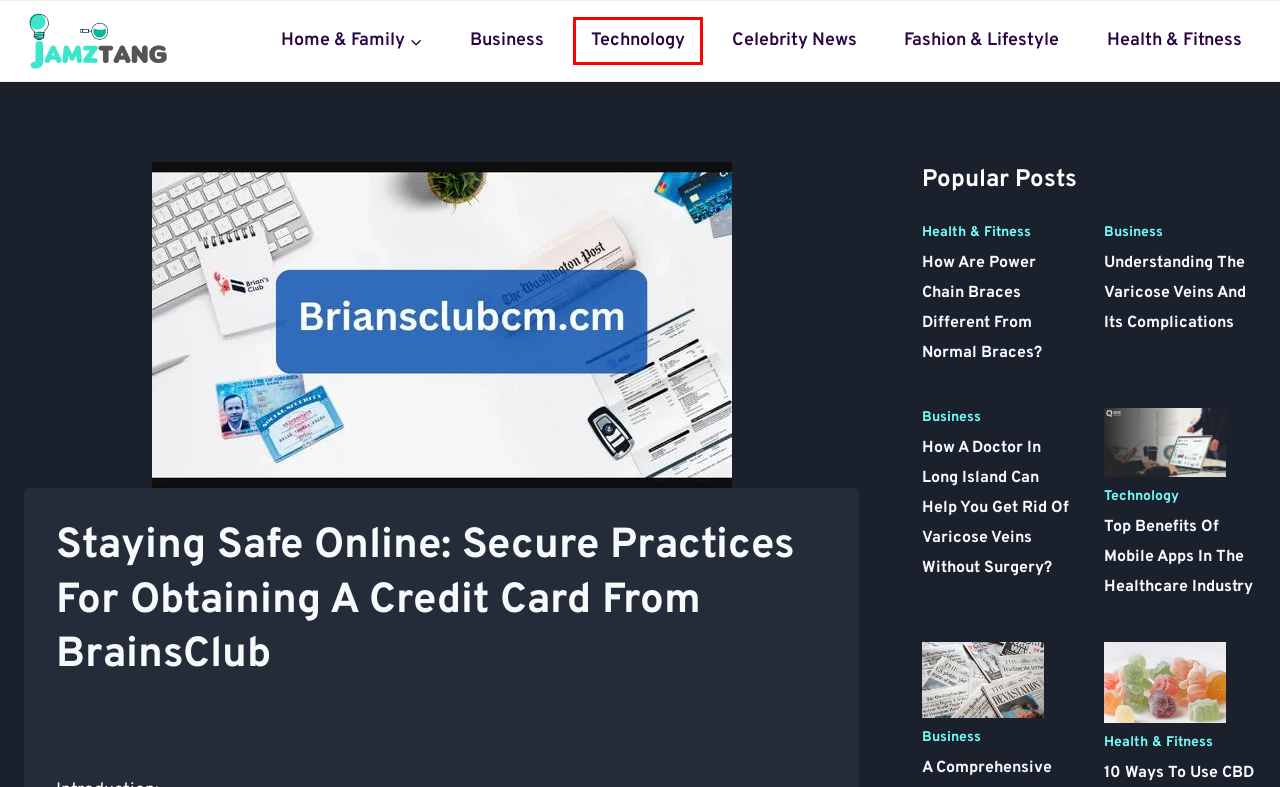You have been given a screenshot of a webpage with a red bounding box around a UI element. Select the most appropriate webpage description for the new webpage that appears after clicking the element within the red bounding box. The choices are:
A. Technology Archives - Jamztang
B. How Are Power Chain Braces Different From Normal Braces?
C. How A Doctor In Long Island Can Help You Get Rid Of Varicose Veins Without Surgery?
D. 10 Ways To Use CBD For Self-Care
E. Health & Fitness Archives - Jamztang
F. Home & Family Archives - Jamztang
G. Top Benefits Of Mobile Apps In The Healthcare Industry
H. A Comprehensive Guide On The WSJ Gift Subscription Theme

A